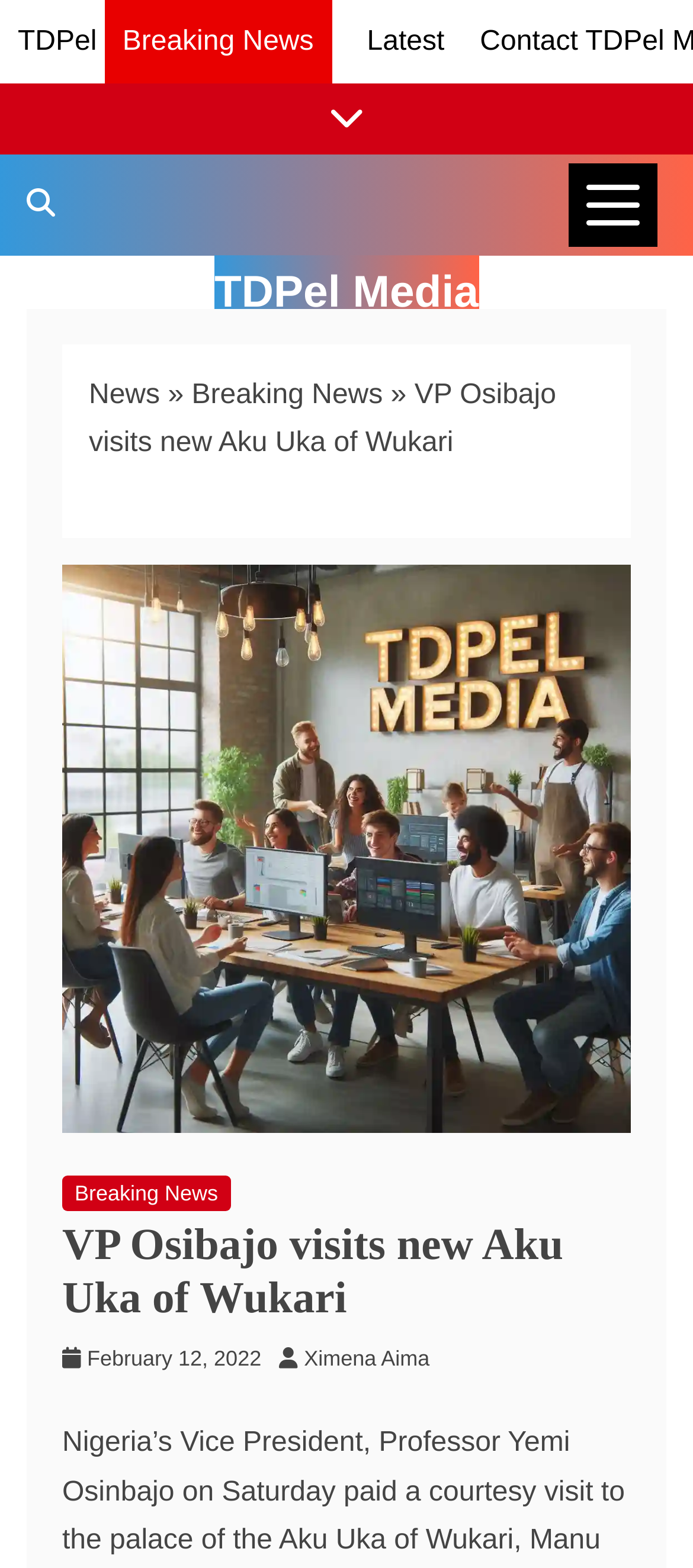Locate the bounding box coordinates of the element I should click to achieve the following instruction: "read VP Osibajo visits new Aku Uka of Wukari".

[0.09, 0.778, 0.91, 0.855]